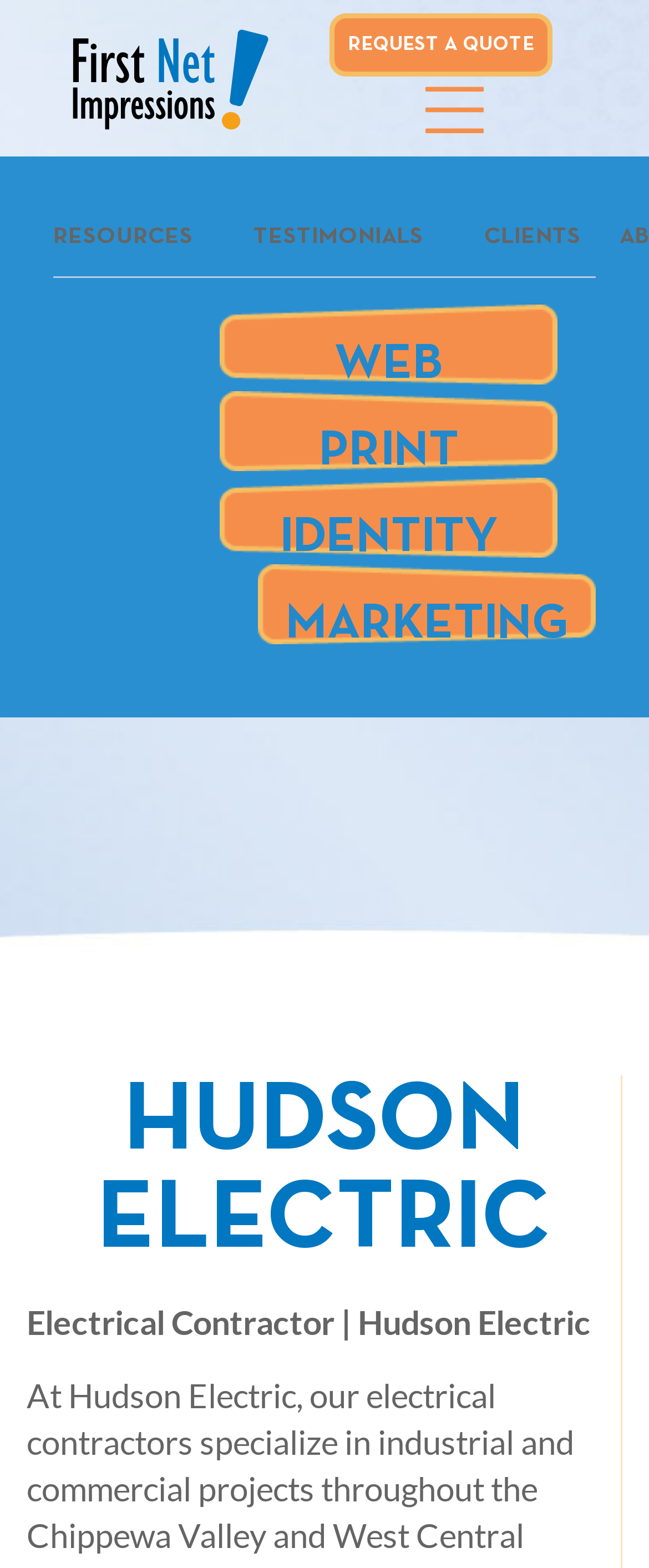Pinpoint the bounding box coordinates of the element that must be clicked to accomplish the following instruction: "View testimonials". The coordinates should be in the format of four float numbers between 0 and 1, i.e., [left, top, right, bottom].

[0.391, 0.144, 0.652, 0.159]